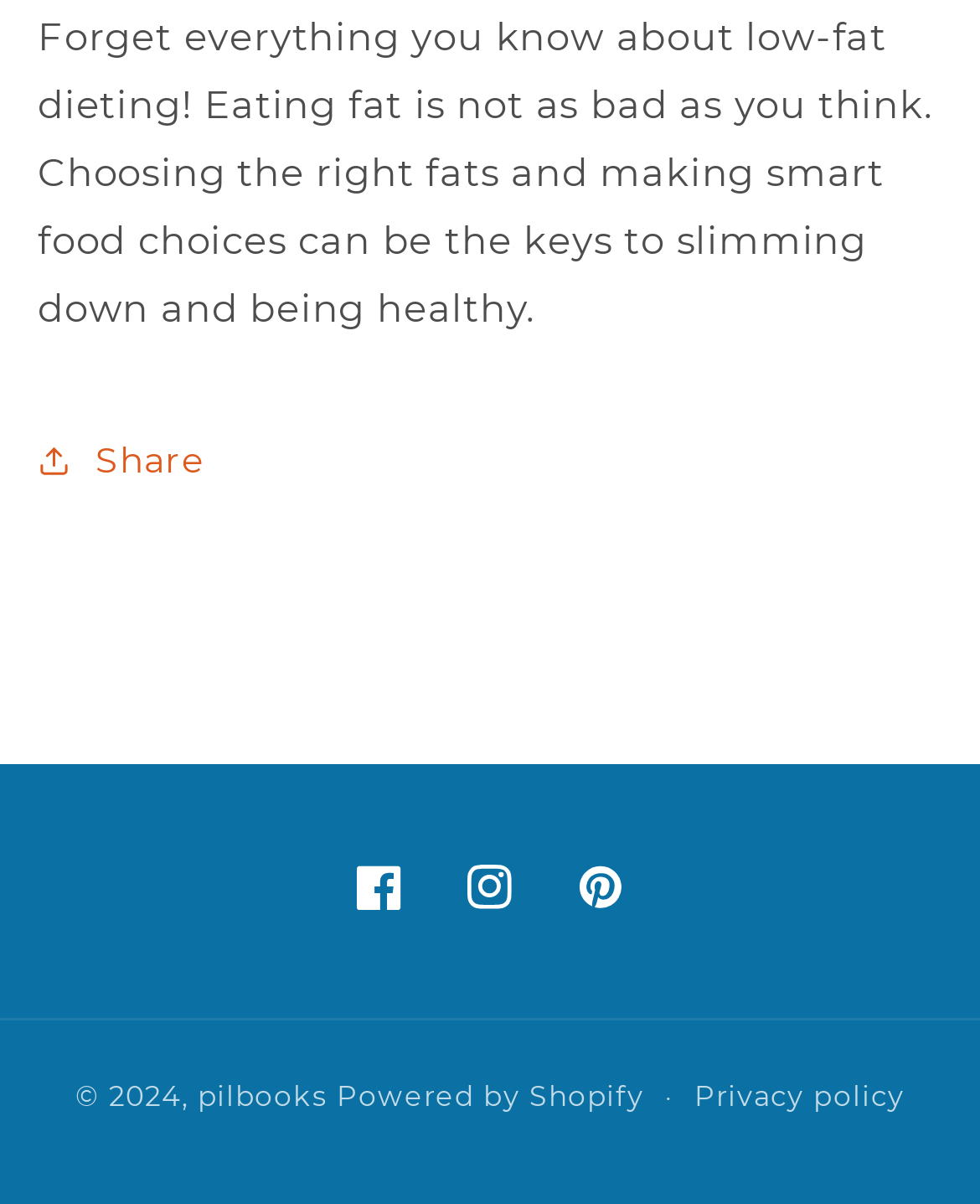Provide the bounding box coordinates in the format (top-left x, top-left y, bottom-right x, bottom-right y). All values are floating point numbers between 0 and 1. Determine the bounding box coordinate of the UI element described as: Jun 20, 2022

None